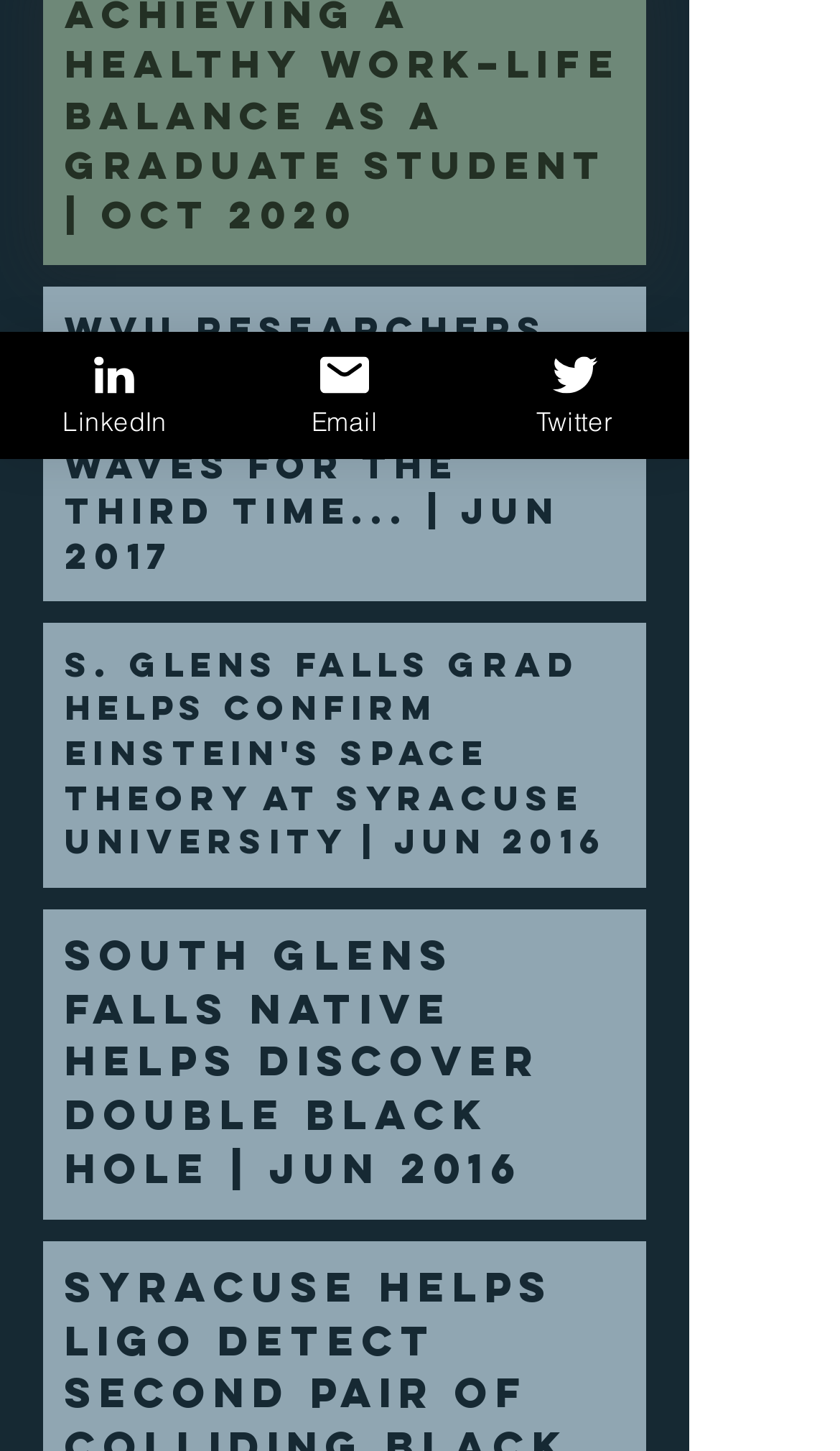Based on the element description: "Email", identify the bounding box coordinates for this UI element. The coordinates must be four float numbers between 0 and 1, listed as [left, top, right, bottom].

[0.274, 0.229, 0.547, 0.316]